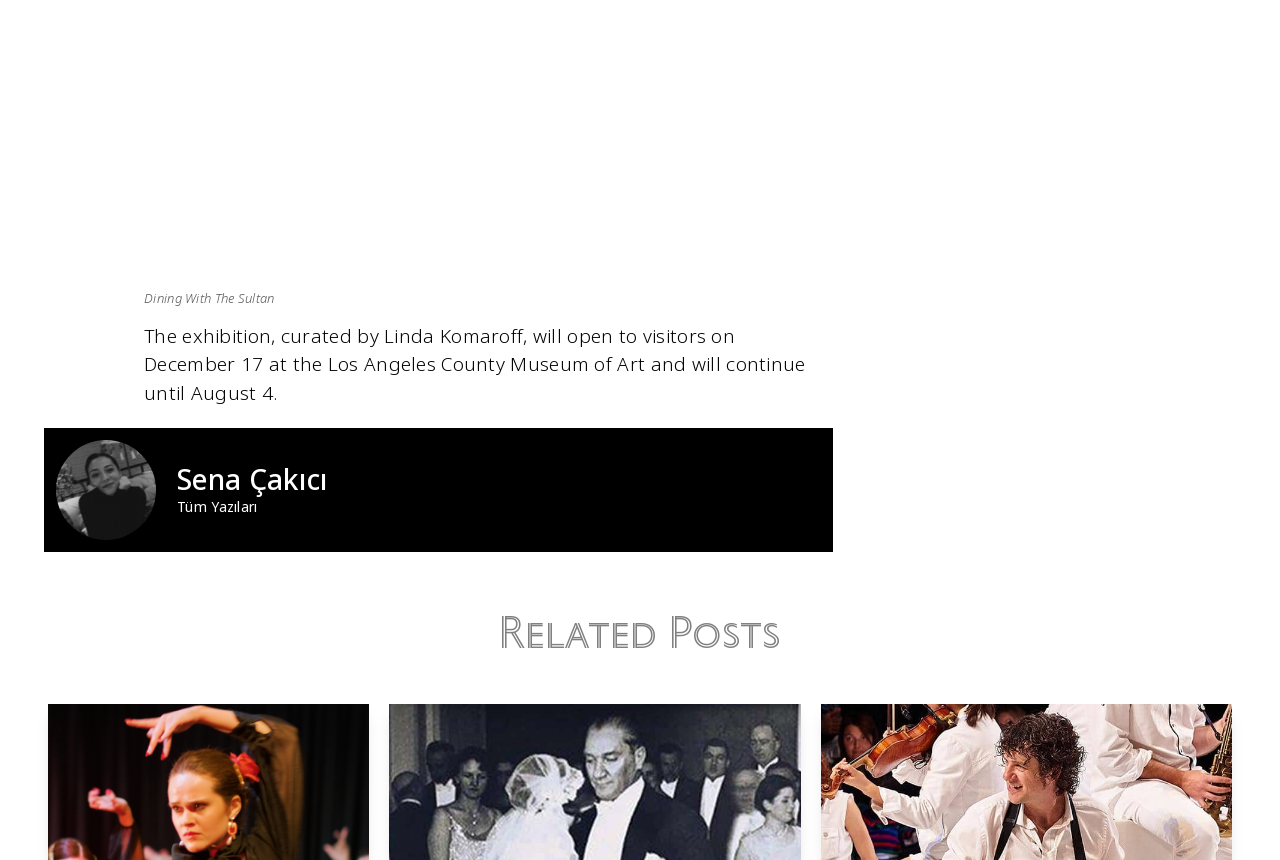Find the bounding box of the element with the following description: "Search". The coordinates must be four float numbers between 0 and 1, formatted as [left, top, right, bottom].

[0.034, 0.919, 0.086, 0.948]